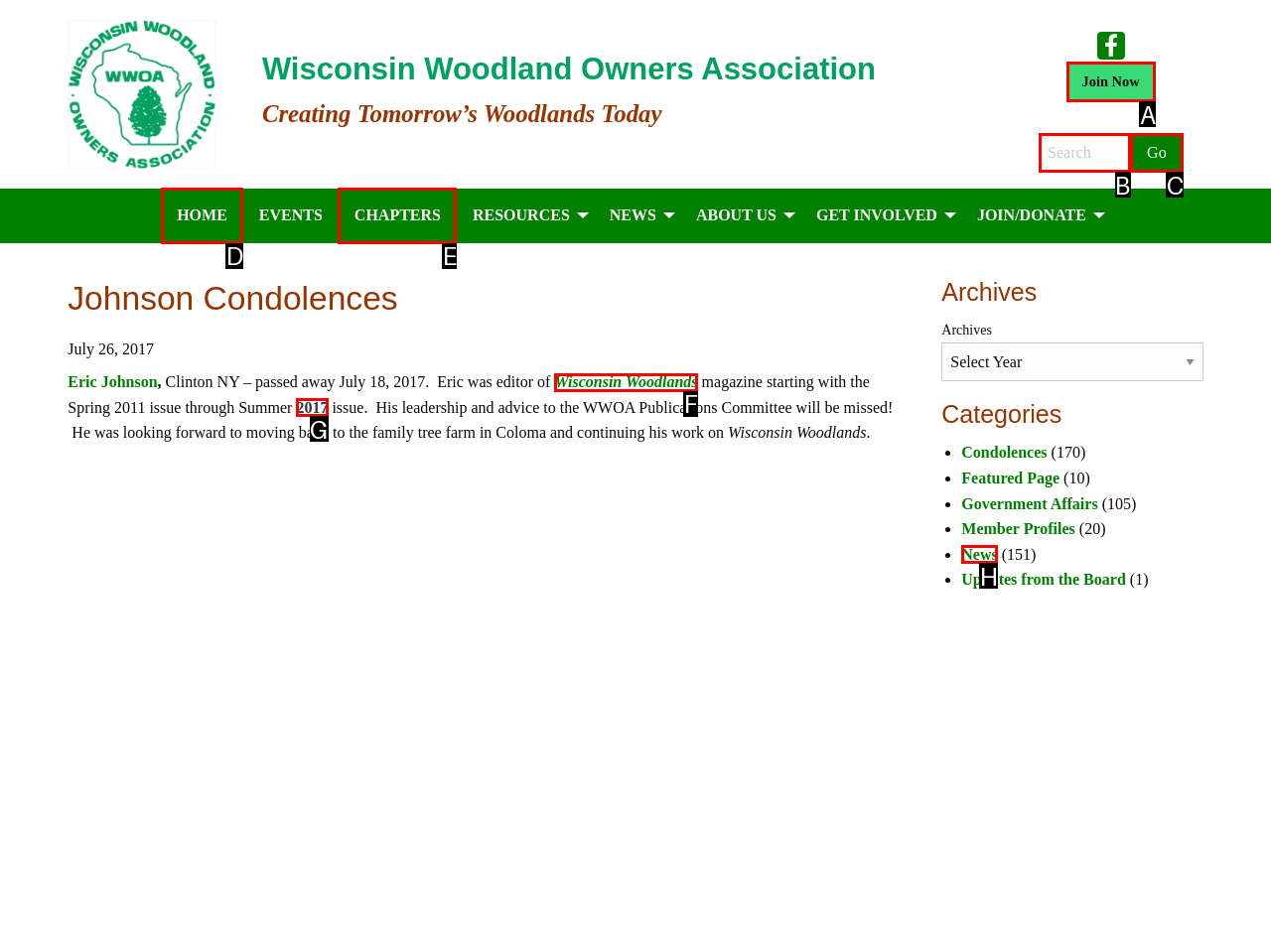Tell me which one HTML element best matches the description: parent_node: Search name="s" placeholder="Search" Answer with the option's letter from the given choices directly.

B